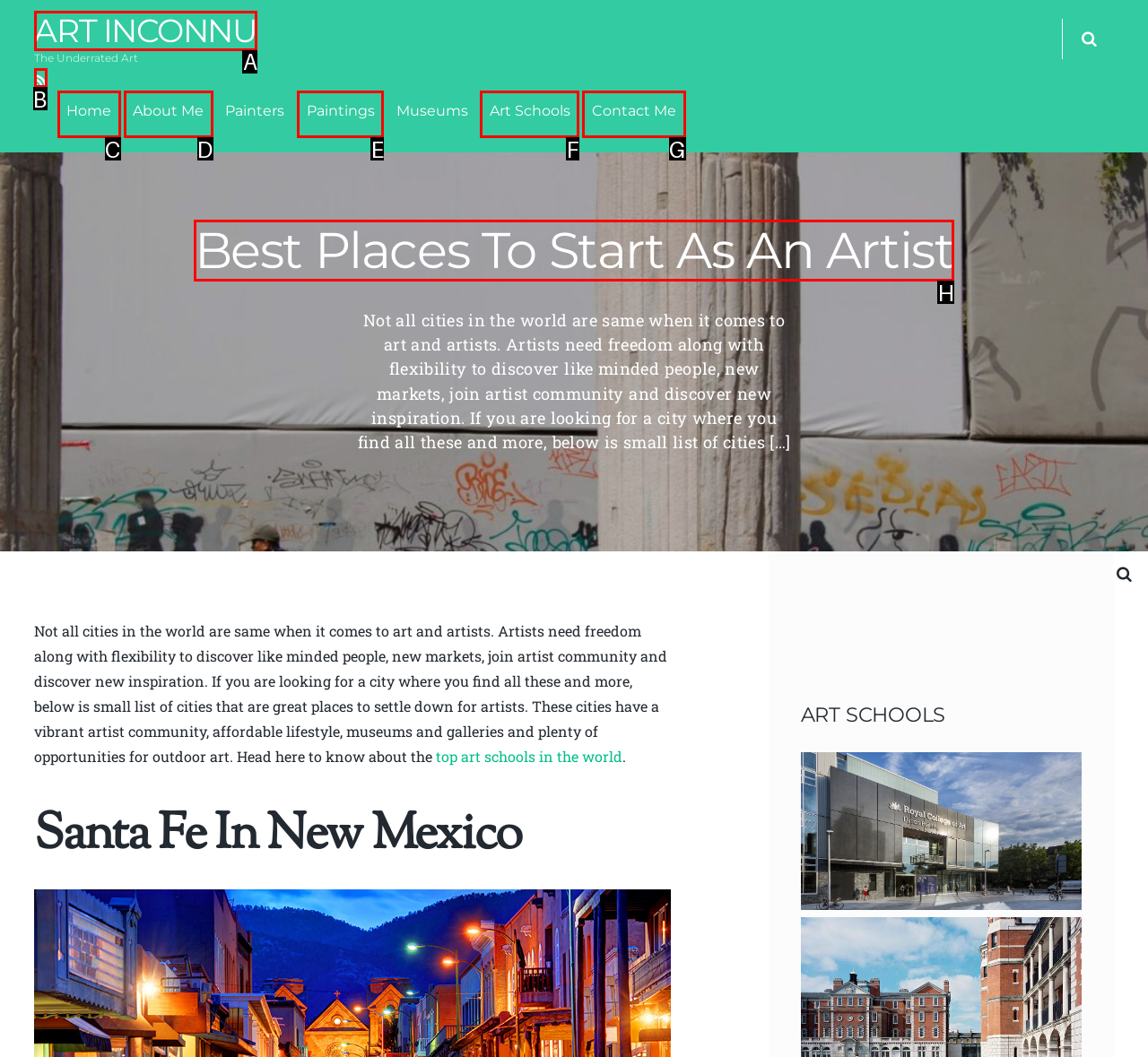Select the appropriate HTML element to click for the following task: Read about the best places to start as an artist
Answer with the letter of the selected option from the given choices directly.

H